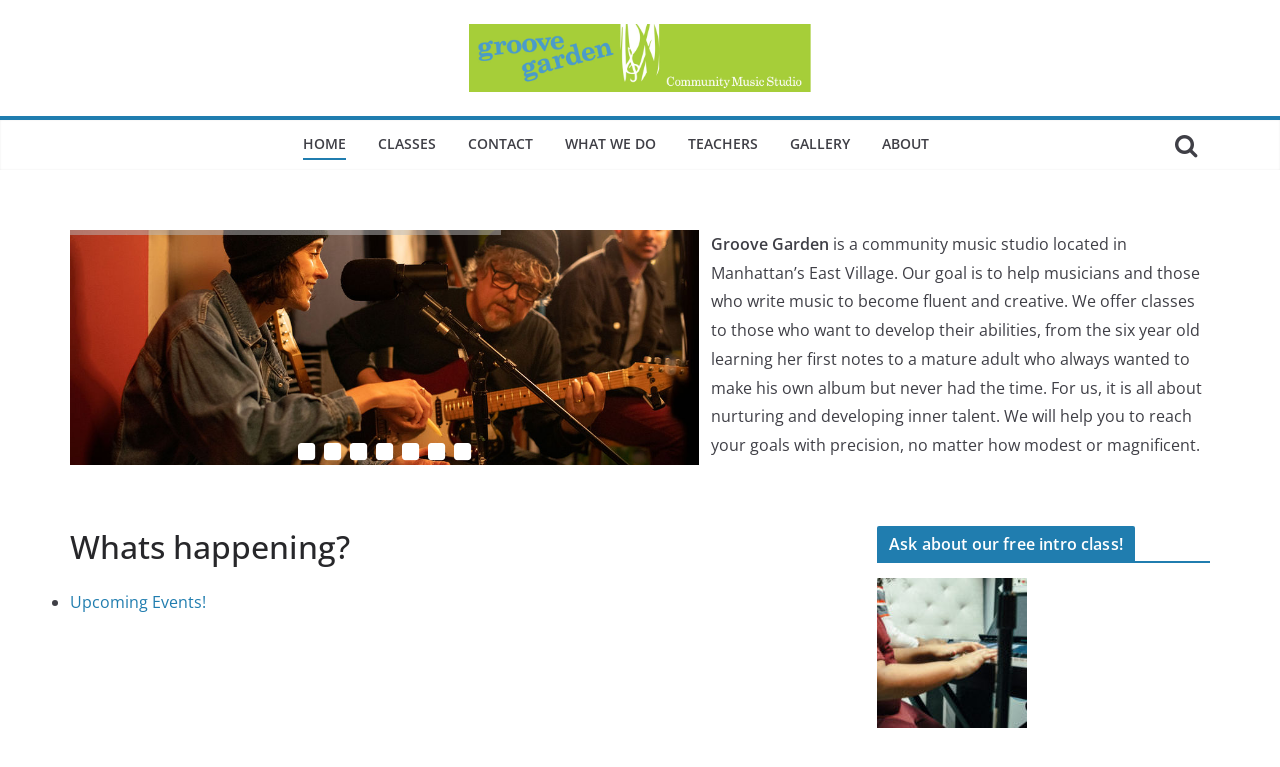Give a one-word or one-phrase response to the question:
What is the name of the music studio?

Groove Garden